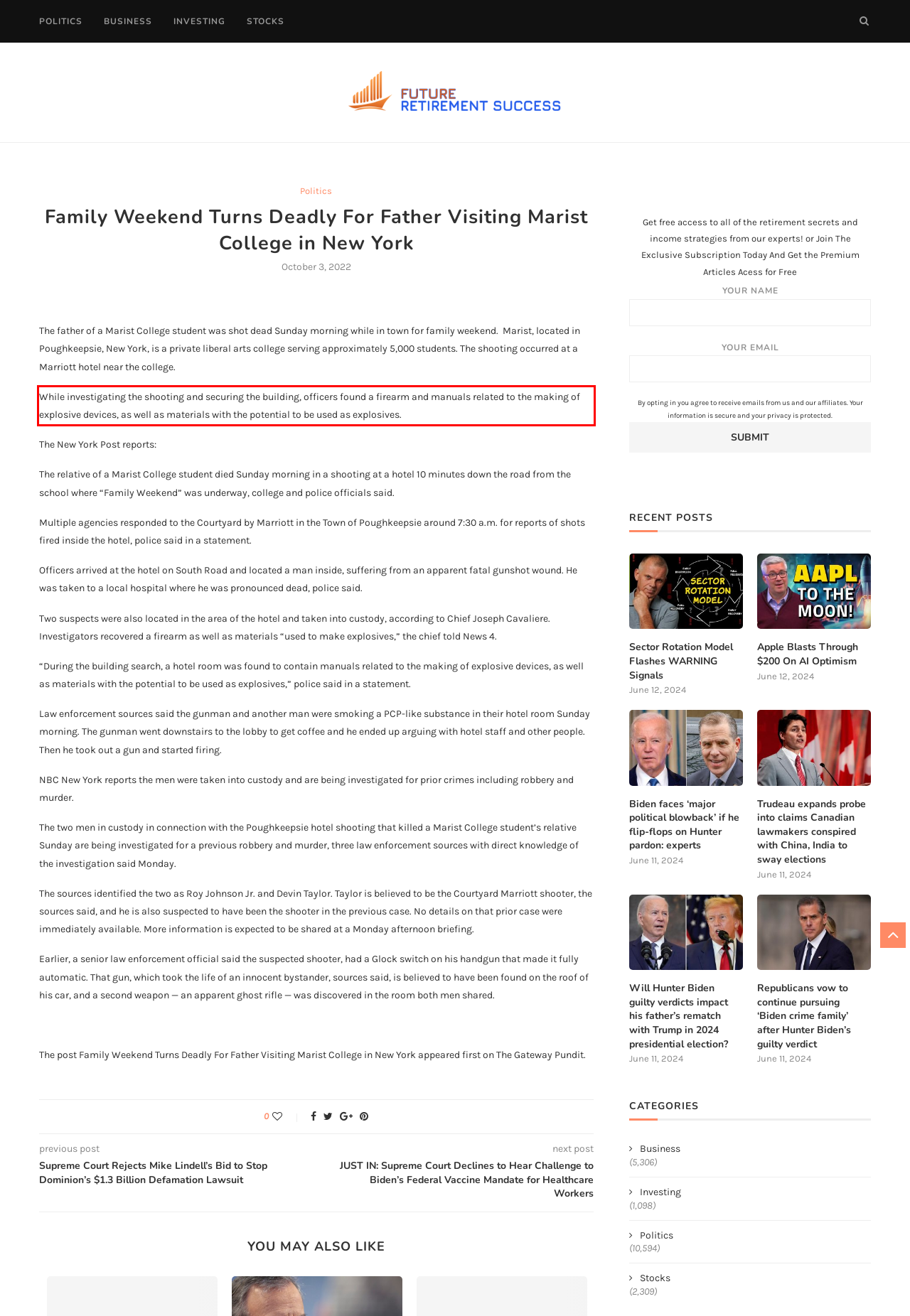You have a screenshot of a webpage with a red bounding box. Identify and extract the text content located inside the red bounding box.

While investigating the shooting and securing the building, officers found a firearm and manuals related to the making of explosive devices, as well as materials with the potential to be used as explosives.